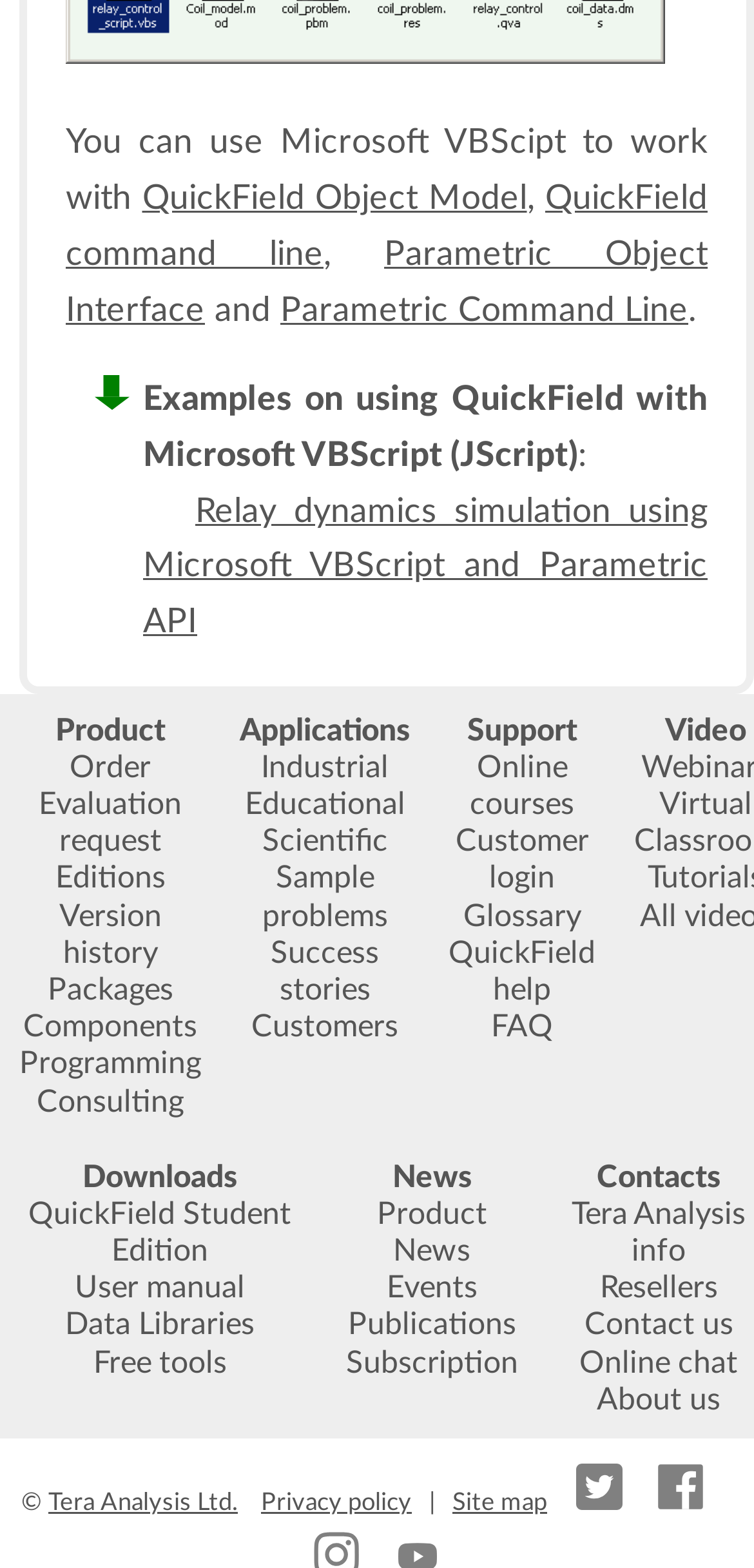Could you provide the bounding box coordinates for the portion of the screen to click to complete this instruction: "Read the article about Windfarm staff to strike as part of pay dispute"?

None